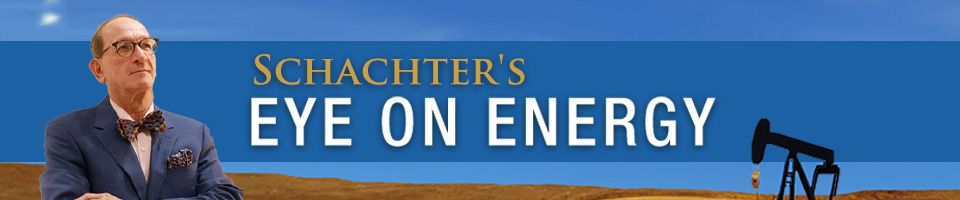Provide your answer in a single word or phrase: 
What is the silhouette on the right side of the image?

An oil rig